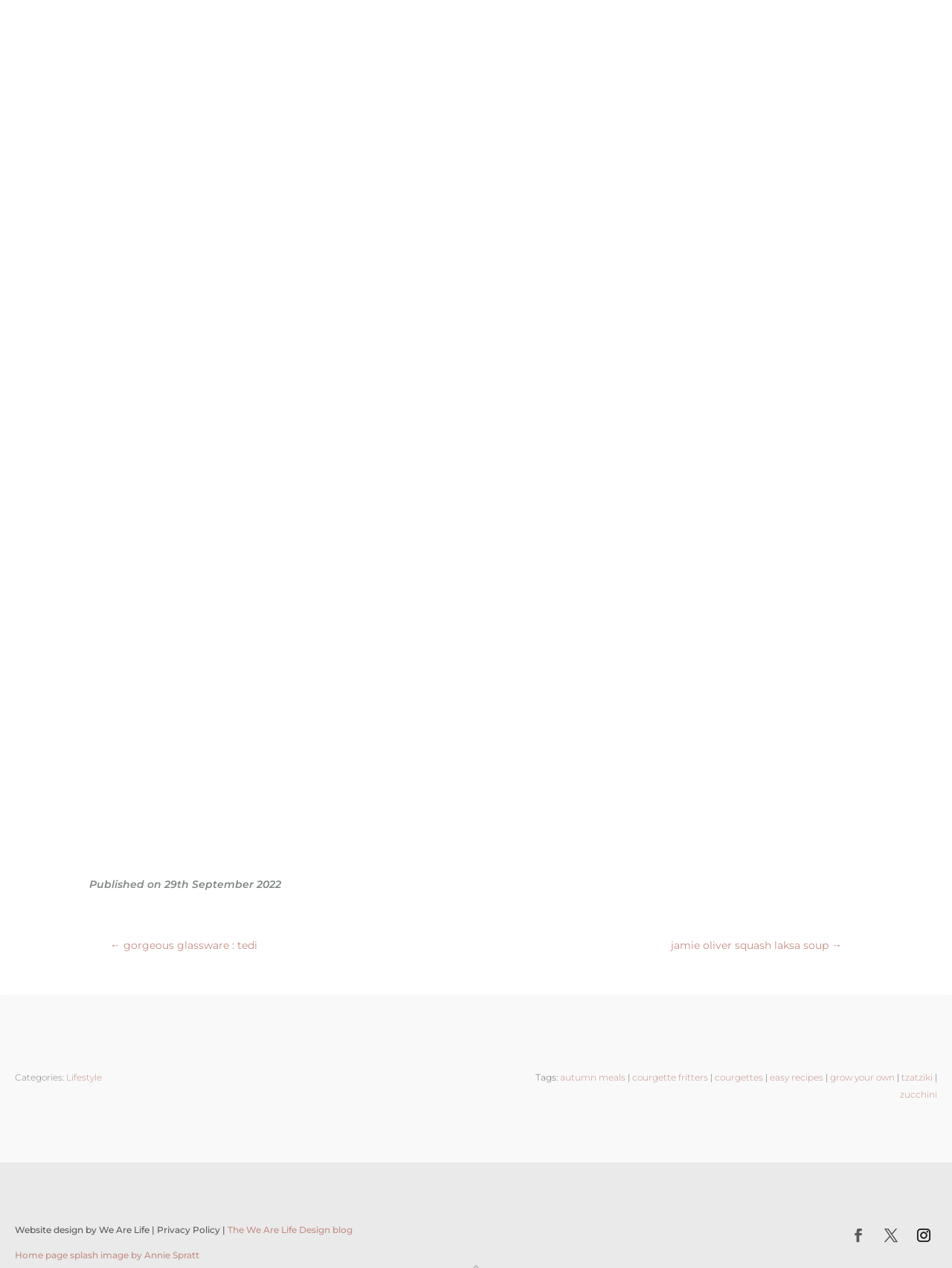Find the bounding box coordinates for the area that should be clicked to accomplish the instruction: "Visit the company page".

None